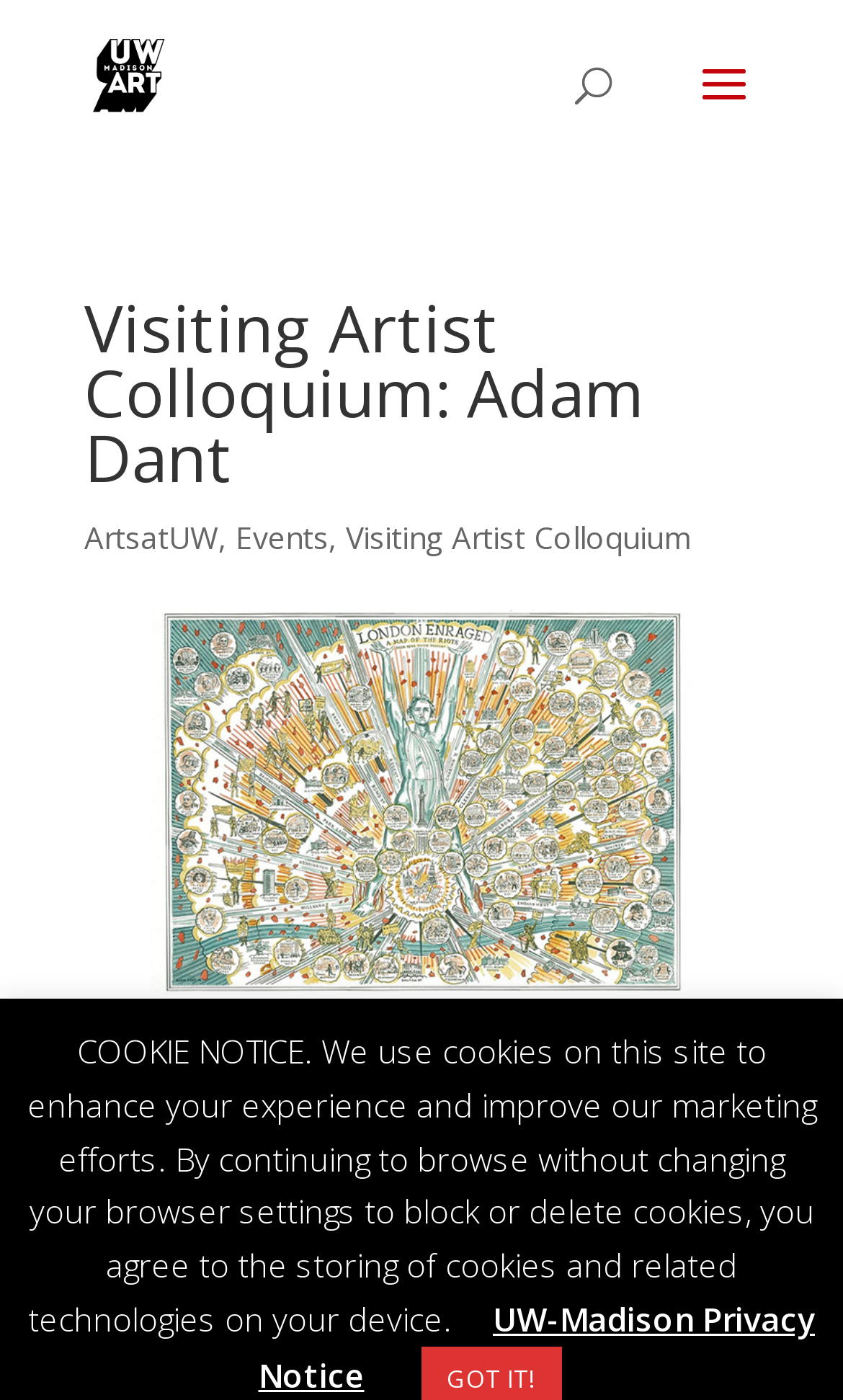What is the event title?
Using the visual information, reply with a single word or short phrase.

Visiting Artist Colloquium: Adam Dant